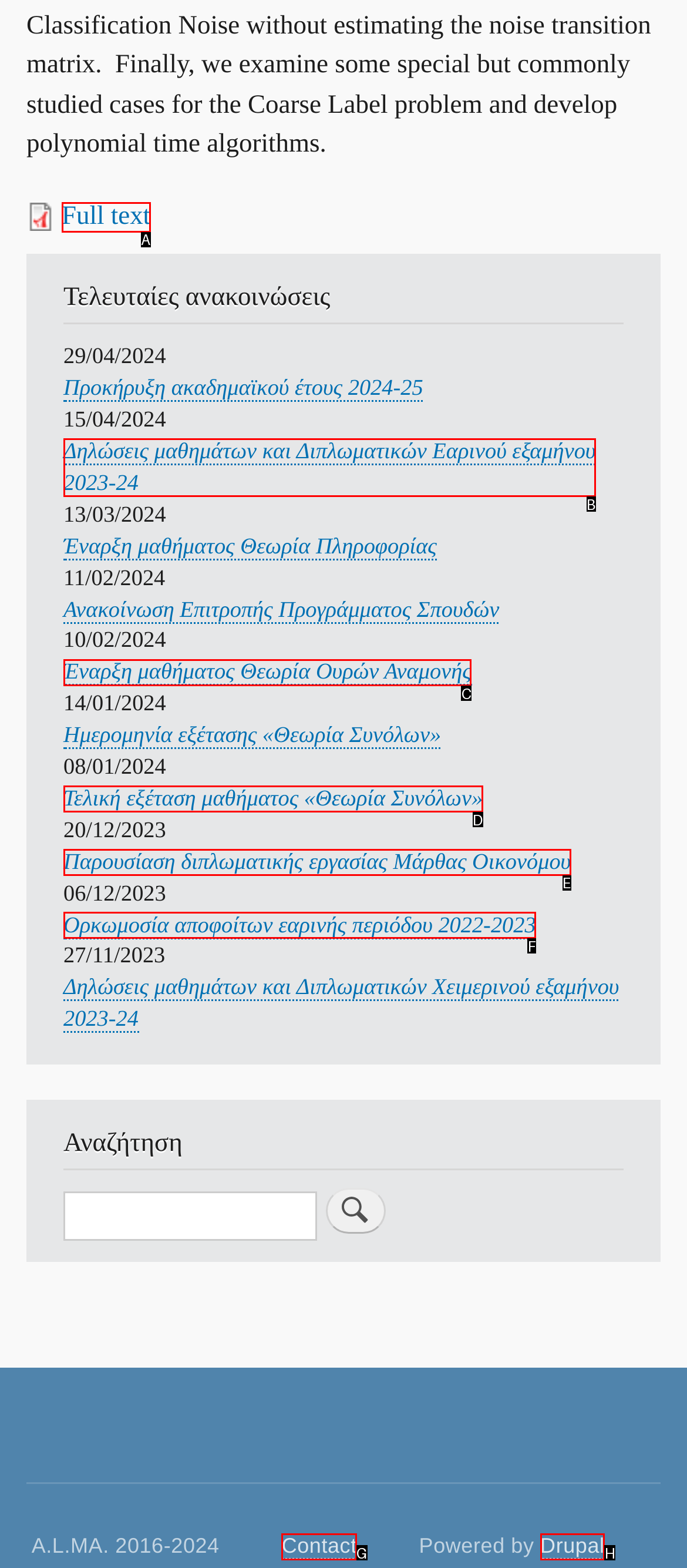Choose the letter that corresponds to the correct button to accomplish the task: Contact us
Reply with the letter of the correct selection only.

G